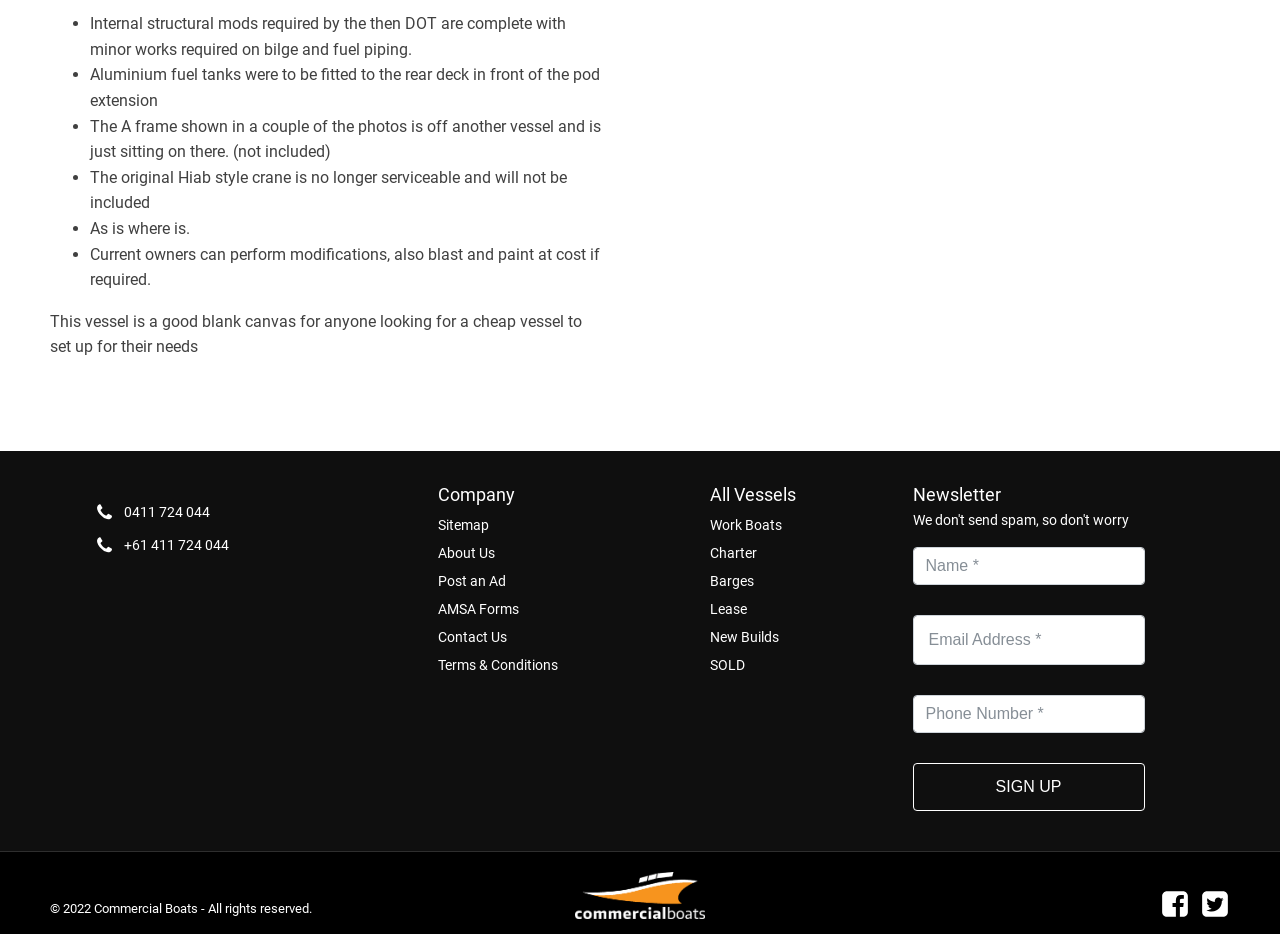Determine the bounding box coordinates of the UI element that matches the following description: "About Us". The coordinates should be four float numbers between 0 and 1 in the format [left, top, right, bottom].

[0.342, 0.58, 0.386, 0.605]